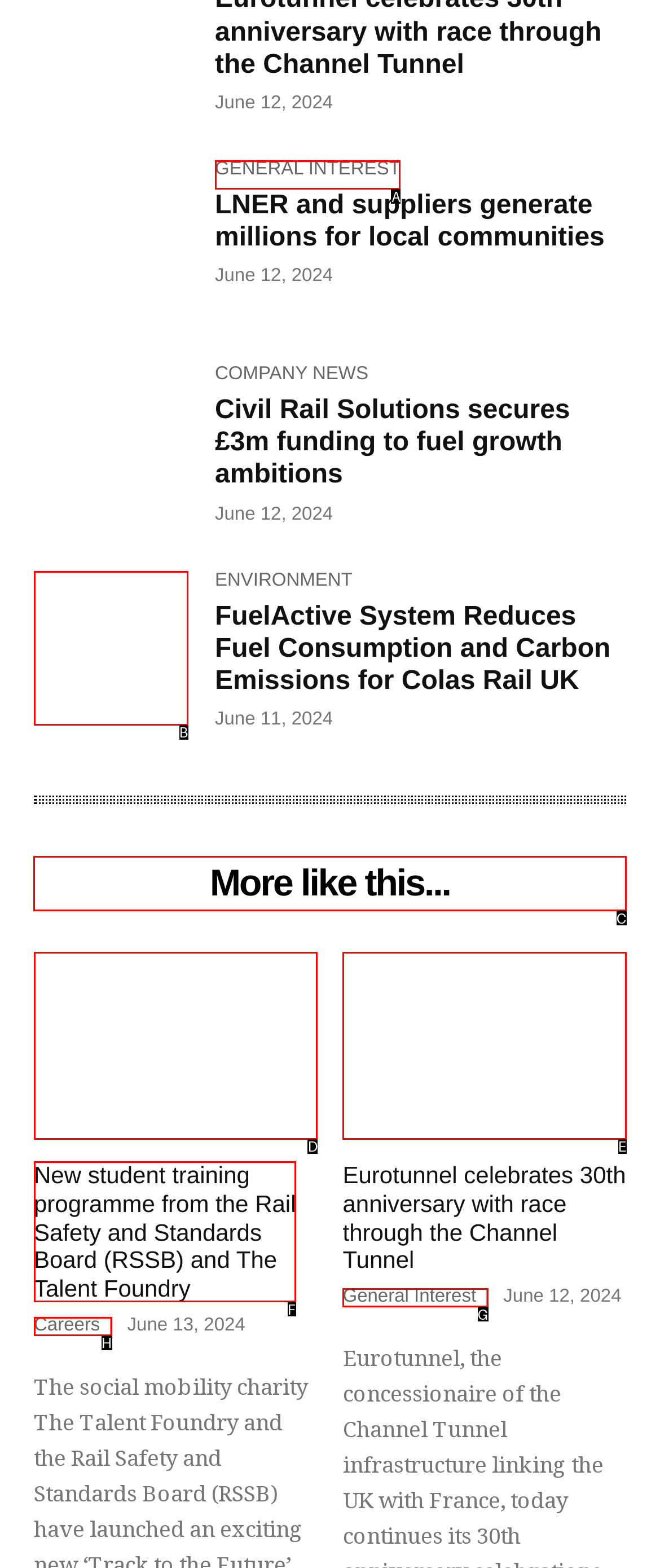Select the correct option from the given choices to perform this task: Explore more news like this. Provide the letter of that option.

C